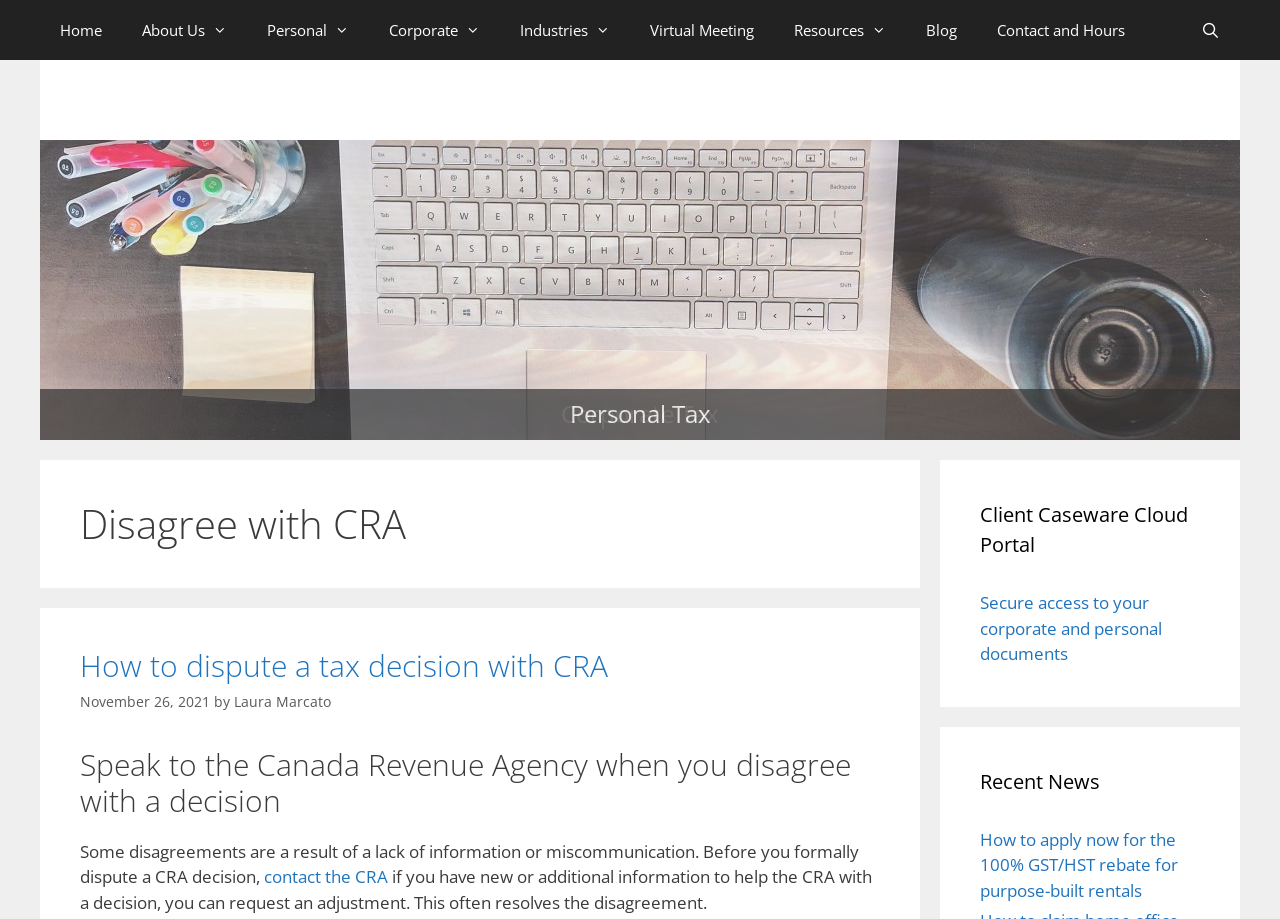Explain in detail what you observe on this webpage.

The webpage is about disputing tax decisions with the Canada Revenue Agency (CRA). At the top, there is a navigation bar with 10 links, including "Home", "About Us", "Personal", "Corporate", "Industries", "Virtual Meeting", "Resources", "Blog", "Contact and Hours", and "Open Search Bar". 

Below the navigation bar, there is a slideshow with an image and a heading "Personal Tax". 

The main content of the page is divided into two sections. On the left, there is a heading "Disagree with CRA" followed by a subheading "How to dispute a tax decision with CRA". Below this, there is a paragraph of text discussing the process of disputing a tax decision, with a link to more information. There is also a timestamp "November 26, 2021" and an author "Laura Marcato". 

Further down, there is another heading "Speak to the Canada Revenue Agency when you disagree with a decision" followed by a paragraph of text discussing the importance of communication with the CRA. There is a link to "contact the CRA" within the text. 

On the right side of the page, there is a section with a heading "Client Caseware Cloud Portal" and a link to "Secure access to your corporate and personal documents". Below this, there is a section with a heading "Recent News" and a link to an article about applying for a GST/HST rebate.